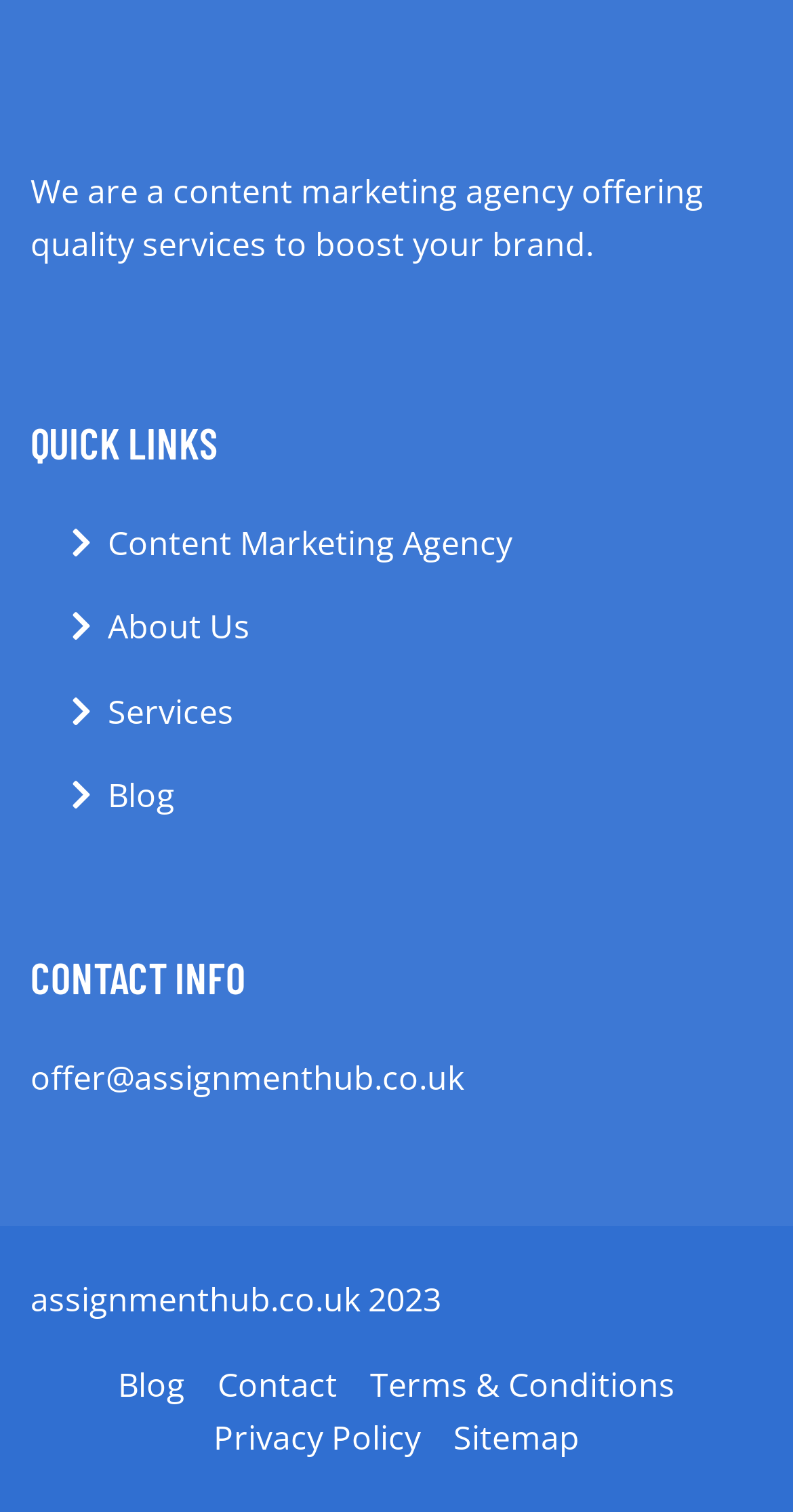Provide the bounding box for the UI element matching this description: "About Us".

[0.136, 0.398, 0.315, 0.433]